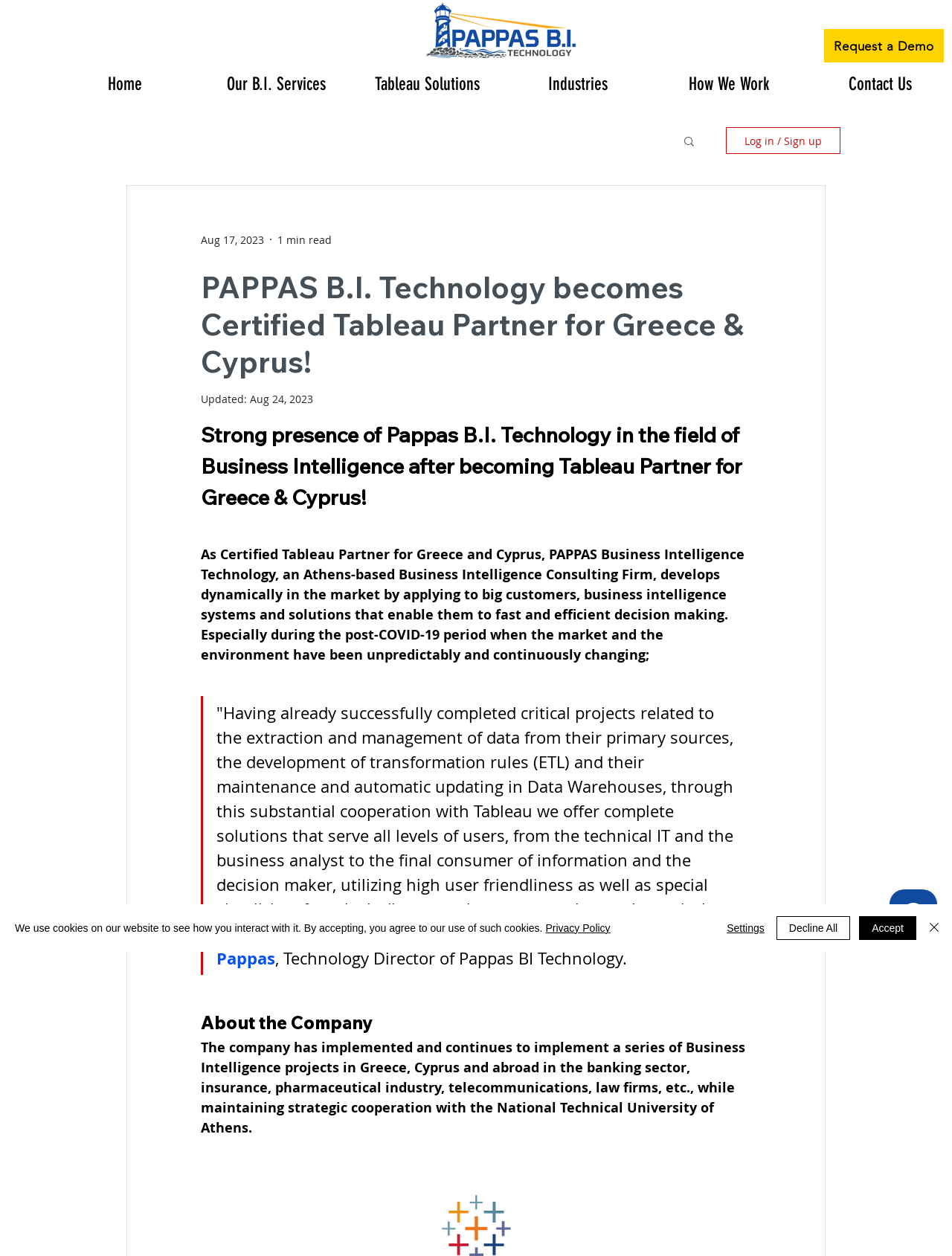Please specify the bounding box coordinates of the clickable region necessary for completing the following instruction: "Read more about Thanos Pappas". The coordinates must consist of four float numbers between 0 and 1, i.e., [left, top, right, bottom].

[0.227, 0.735, 0.735, 0.771]